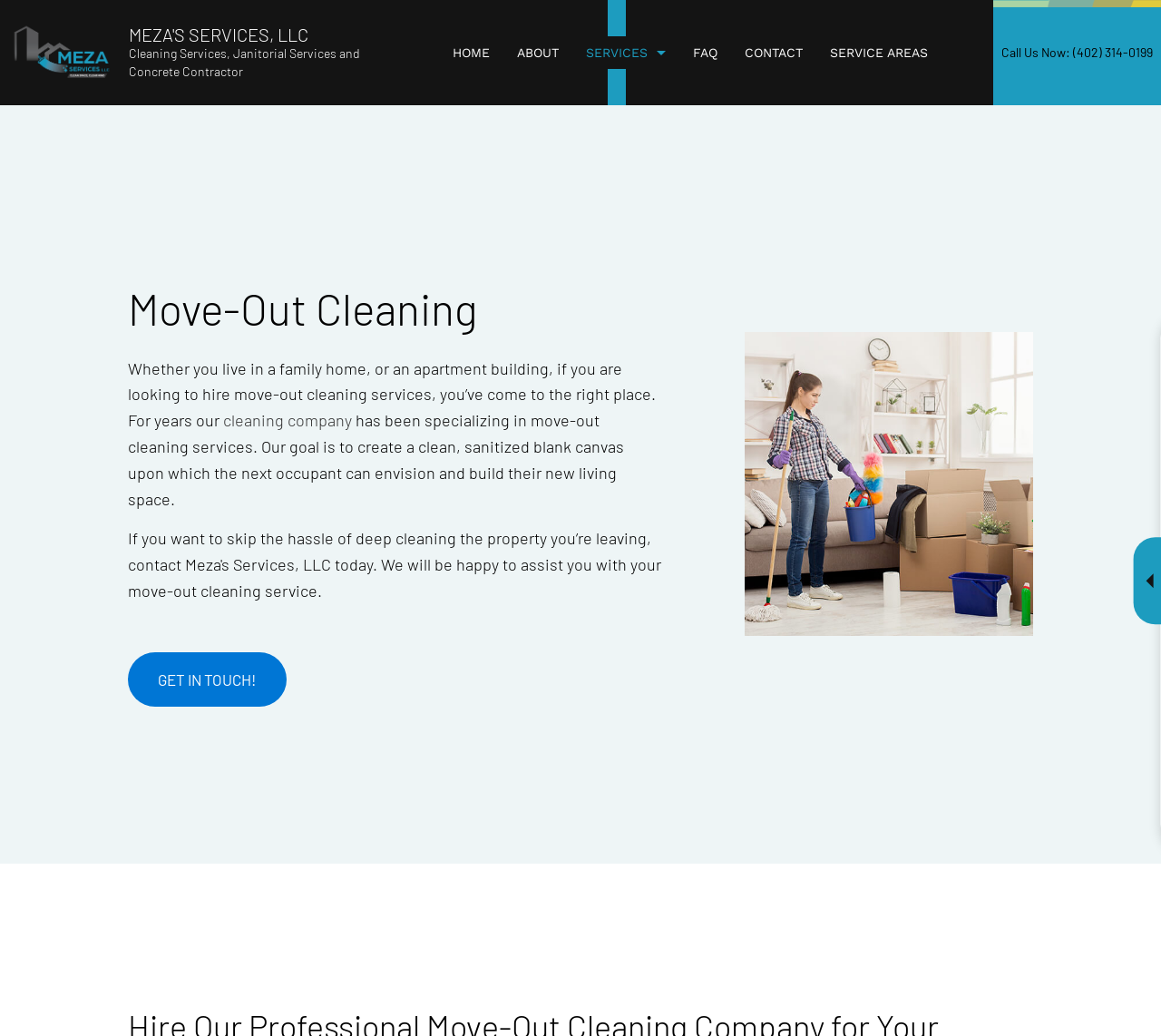Determine the bounding box coordinates of the area to click in order to meet this instruction: "Click Meza's Services, LLC Logo".

[0.008, 0.04, 0.099, 0.057]